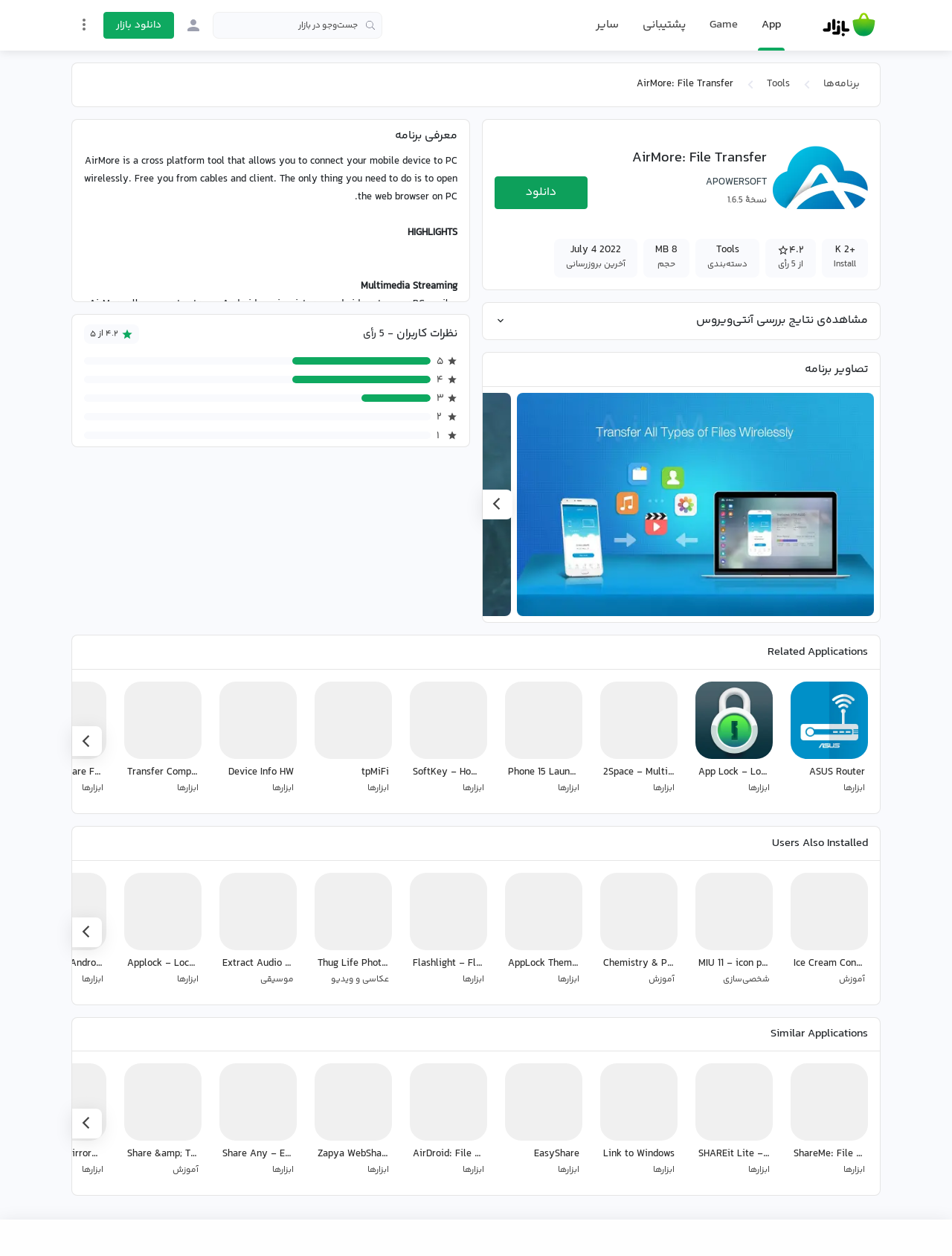Determine the bounding box coordinates for the area that needs to be clicked to fulfill this task: "view app information". The coordinates must be given as four float numbers between 0 and 1, i.e., [left, top, right, bottom].

[0.66, 0.06, 0.779, 0.075]